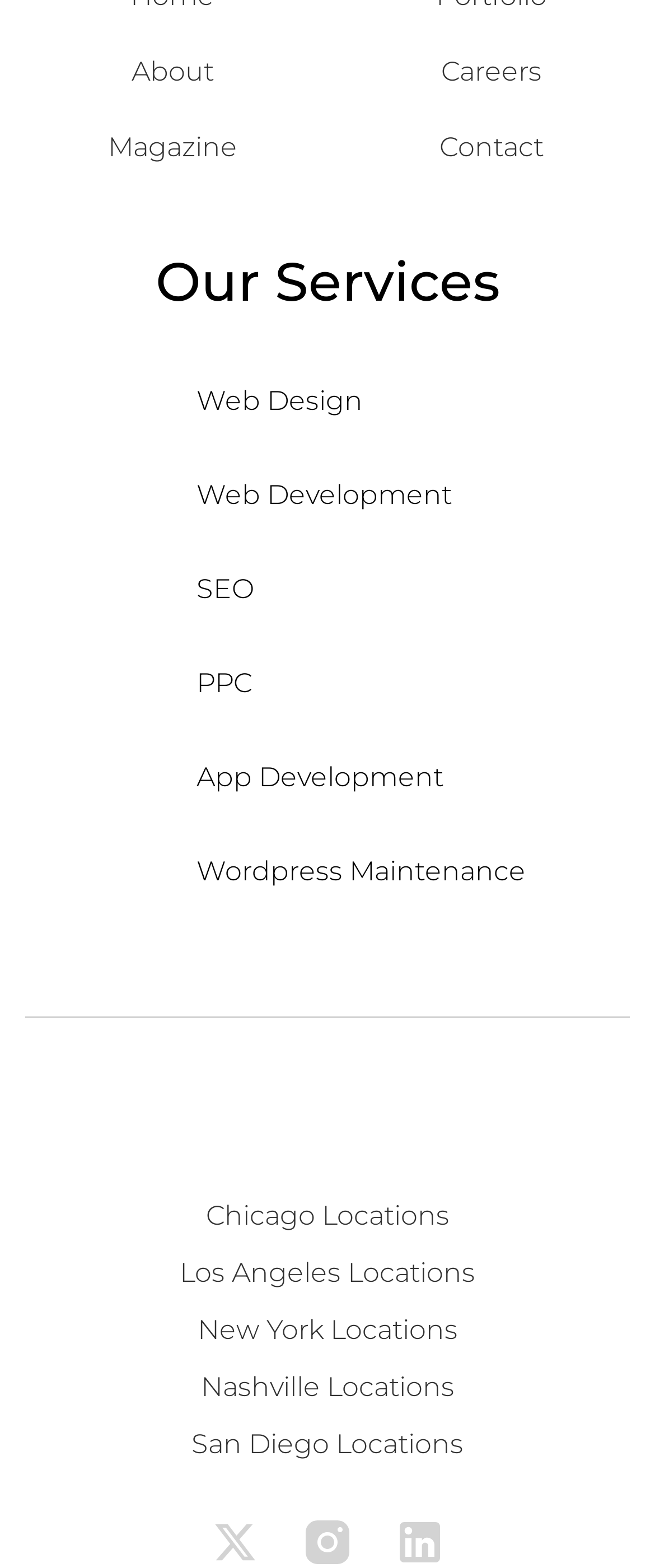How many location links are there?
Please provide a comprehensive answer based on the information in the image.

There are 5 location links because there are links for 'Chicago Locations', 'Los Angeles Locations', 'New York Locations', 'Nashville Locations', and 'San Diego Locations', all of which have bounding box coordinates indicating their vertical positions.